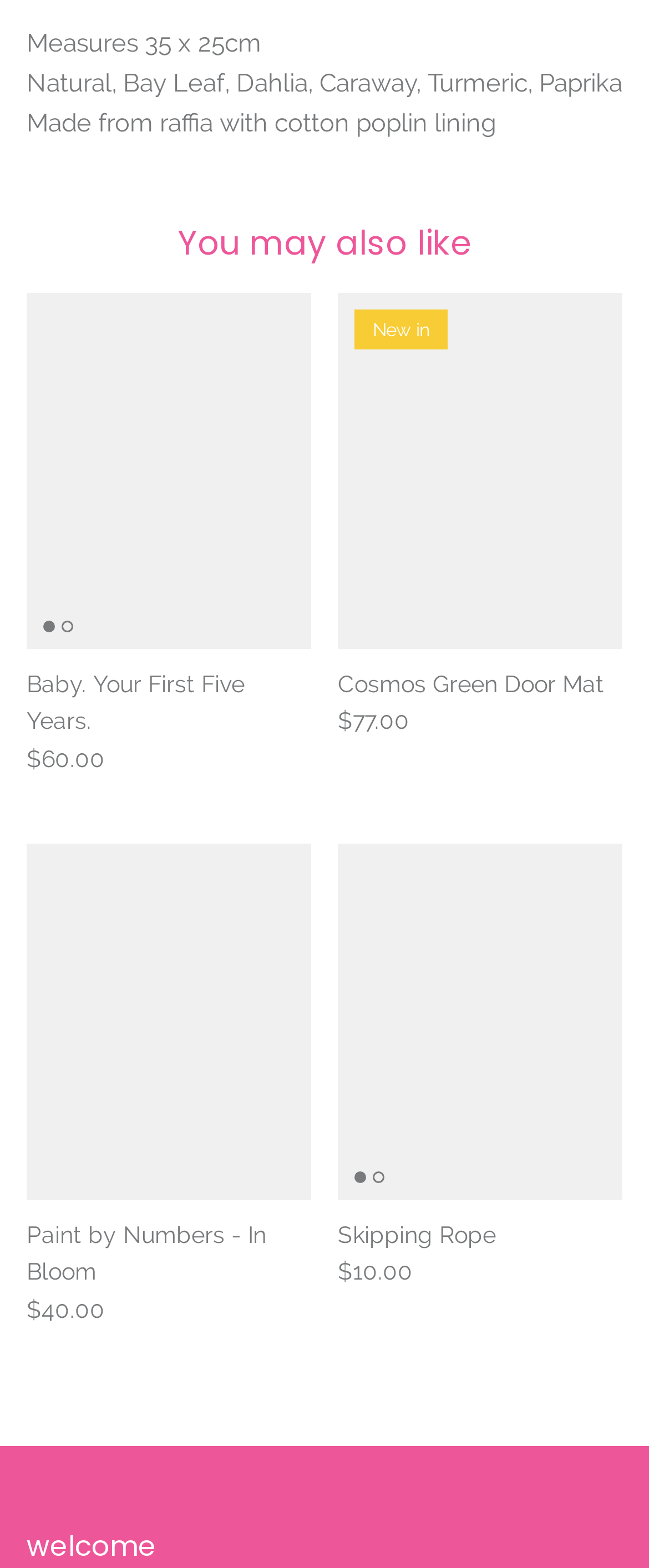Determine the bounding box coordinates for the area that needs to be clicked to fulfill this task: "Check Skipping Rope". The coordinates must be given as four float numbers between 0 and 1, i.e., [left, top, right, bottom].

[0.521, 0.538, 0.959, 0.765]